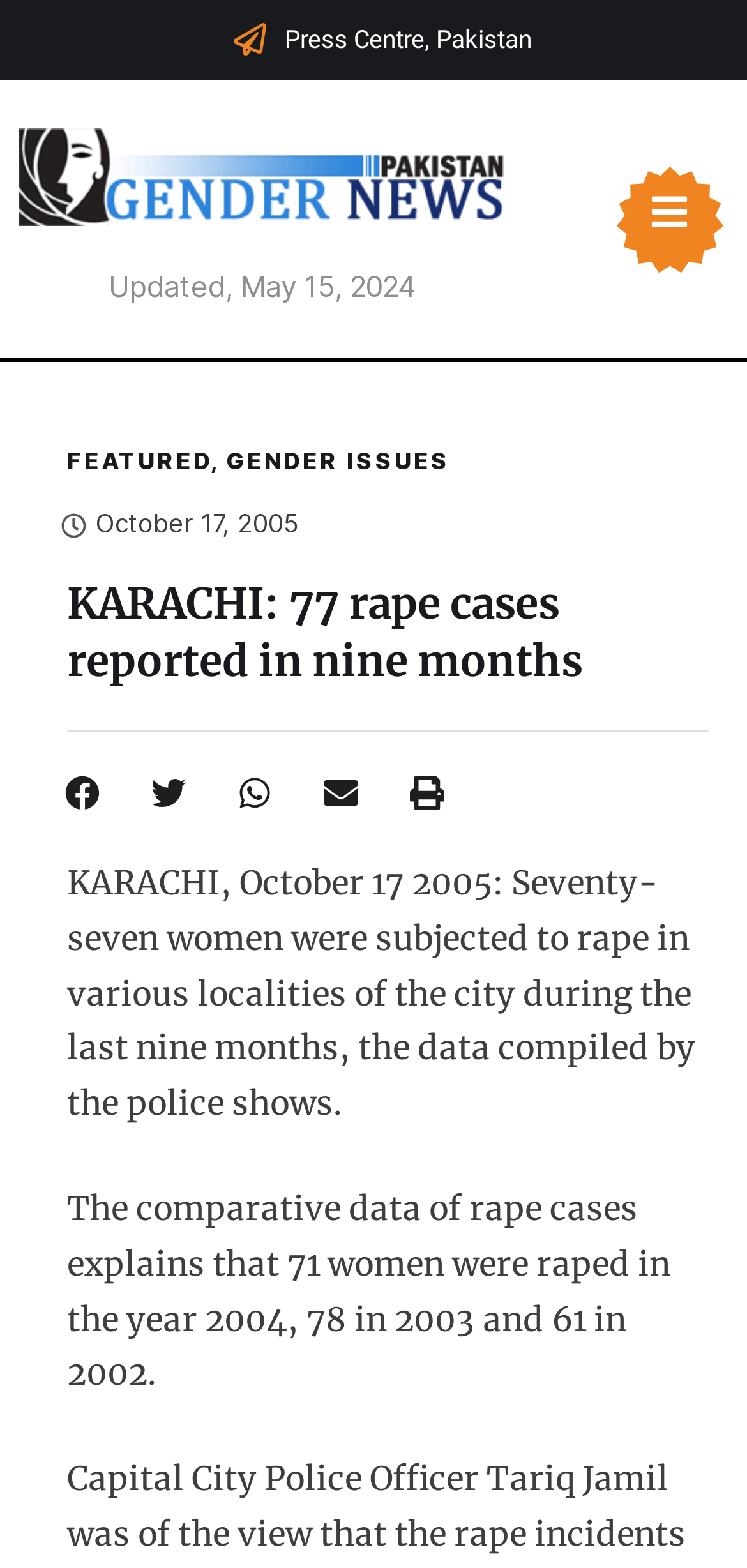What is the category of the article?
Please describe in detail the information shown in the image to answer the question.

The category of the article can be found in the link 'GENDER ISSUES' at the top of the page, which suggests that the article falls under this category.